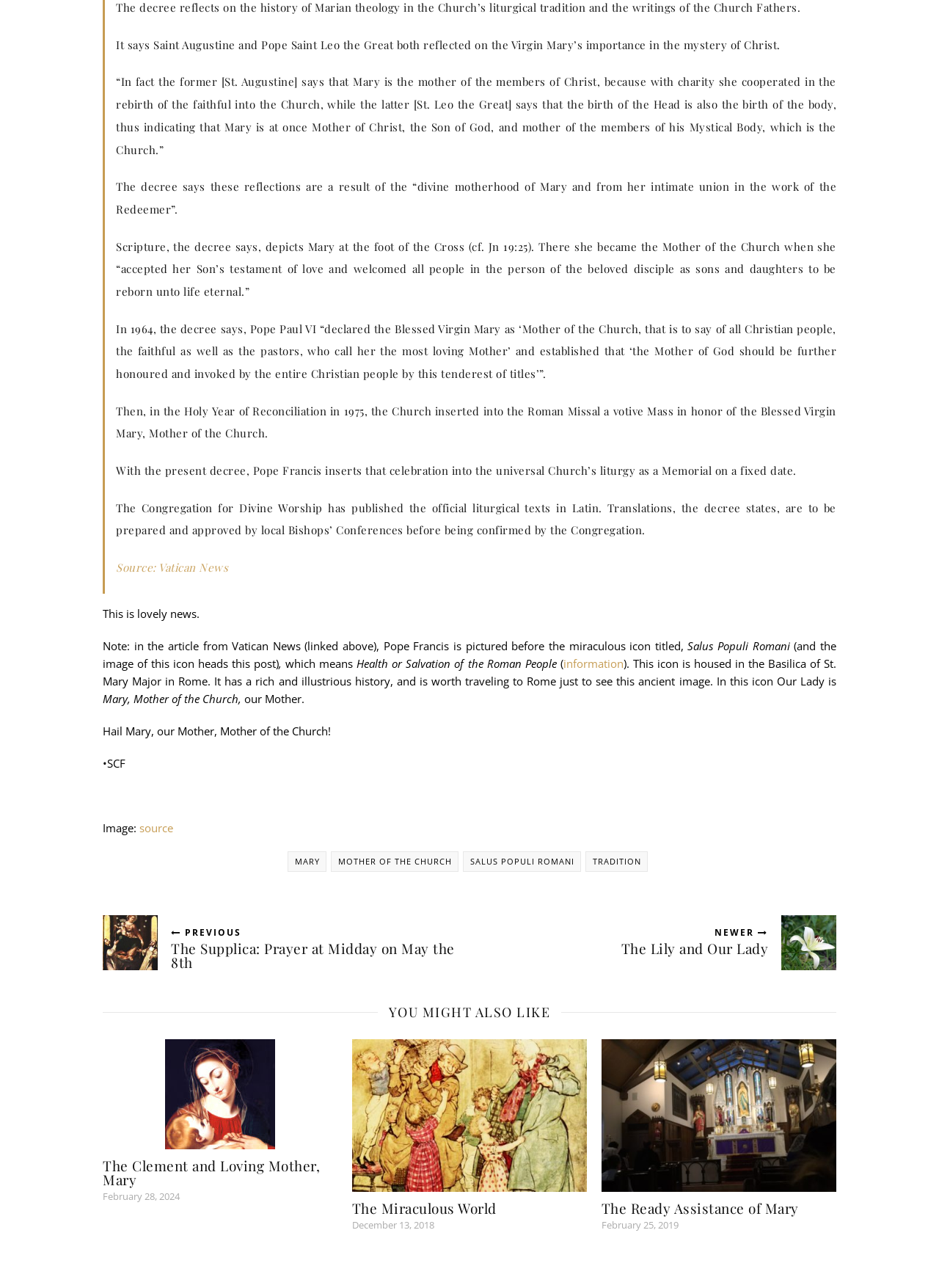Locate the bounding box coordinates of the area to click to fulfill this instruction: "Click the link to Vatican News". The bounding box should be presented as four float numbers between 0 and 1, in the order [left, top, right, bottom].

[0.123, 0.435, 0.243, 0.446]